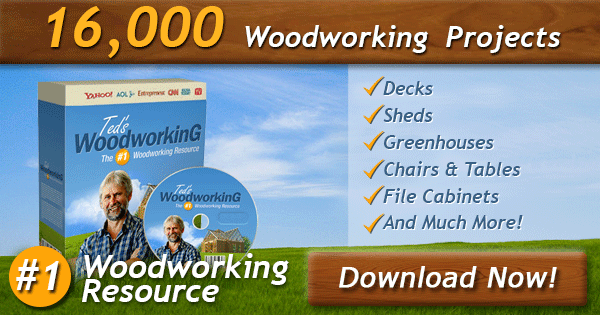How many project categories are listed on the right side?
Refer to the image and answer the question using a single word or phrase.

Multiple